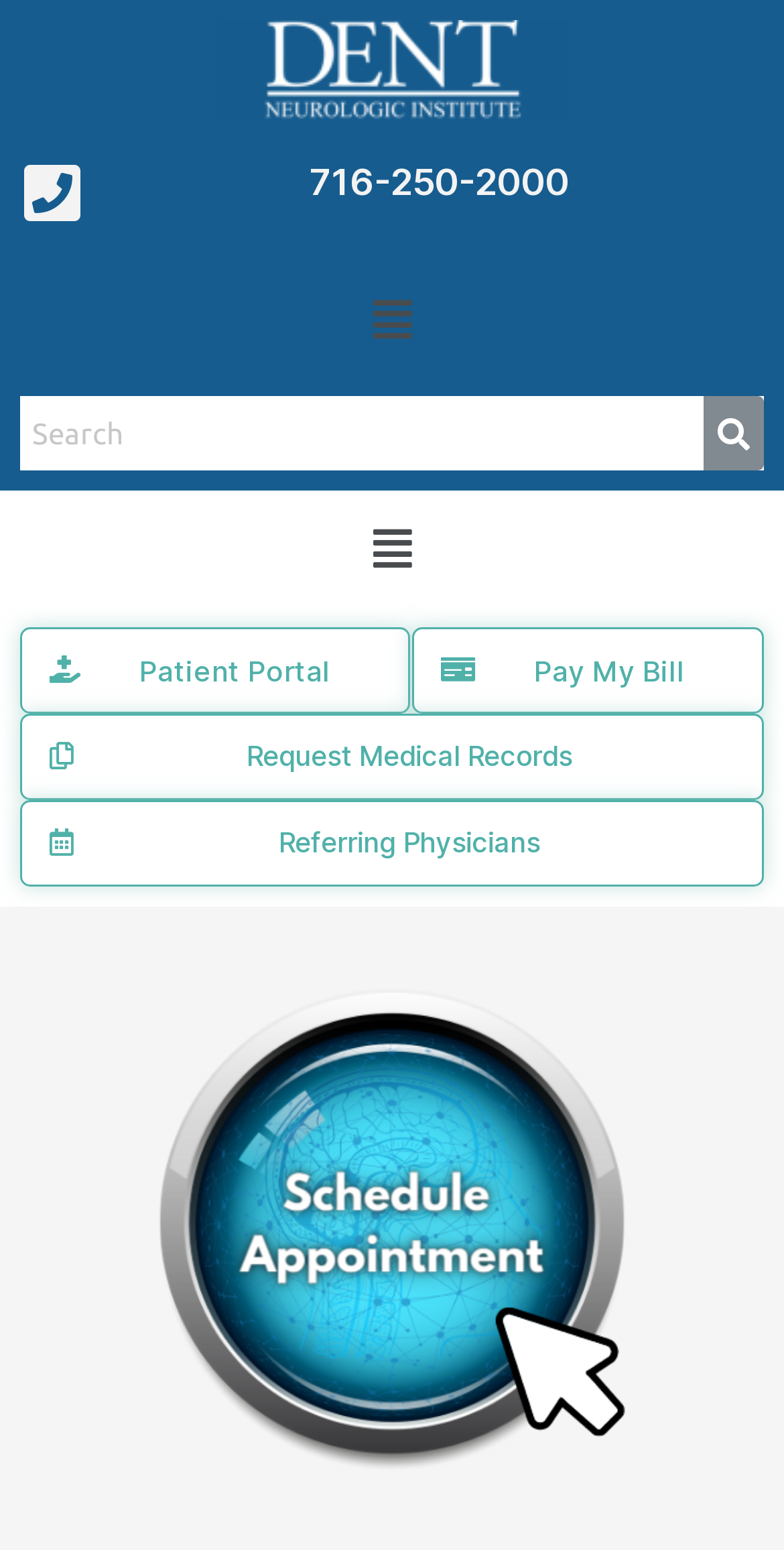Refer to the element description Request Medical Records and identify the corresponding bounding box in the screenshot. Format the coordinates as (top-left x, top-left y, bottom-right x, bottom-right y) with values in the range of 0 to 1.

[0.026, 0.46, 0.974, 0.516]